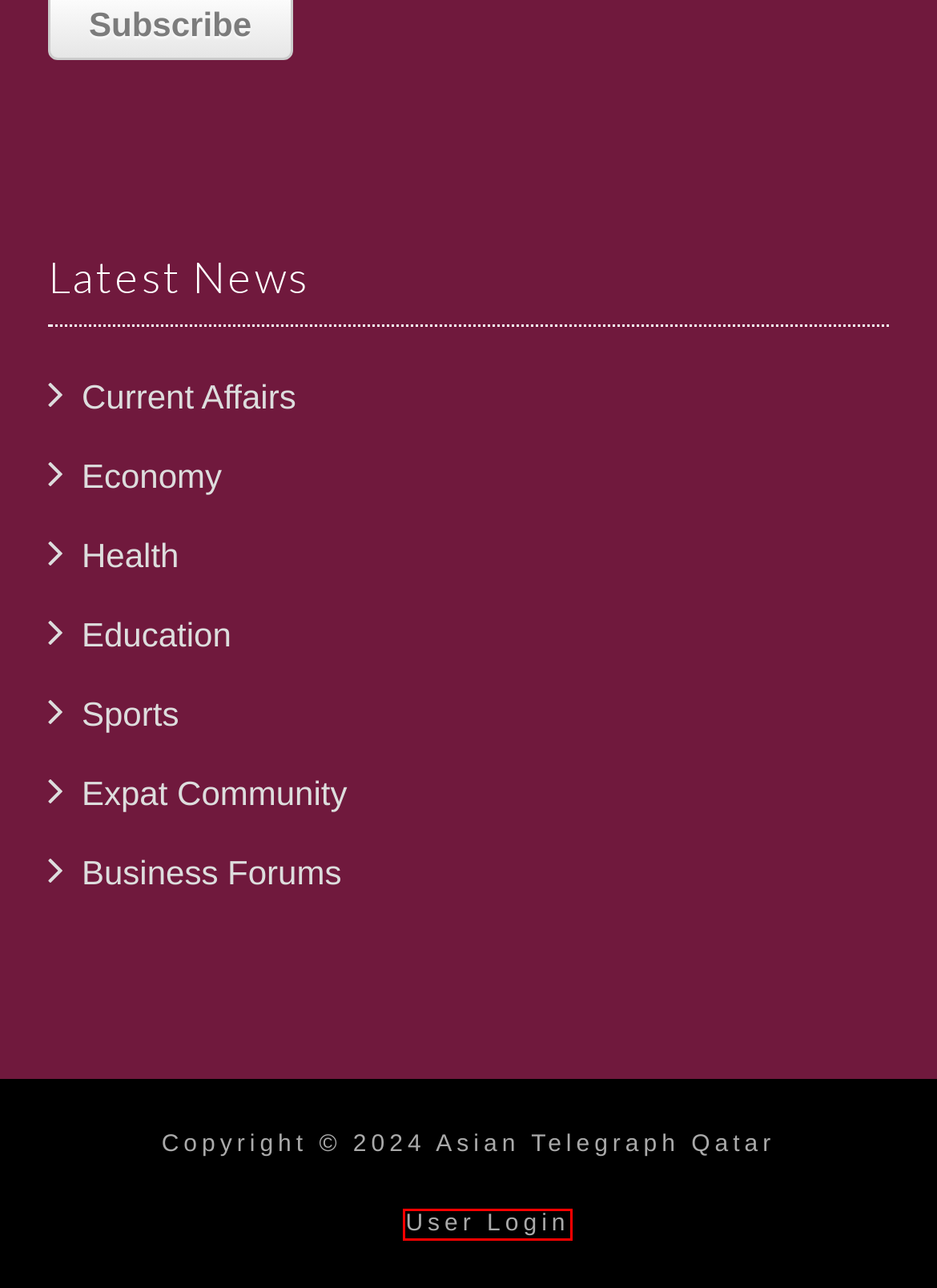Look at the screenshot of a webpage, where a red bounding box highlights an element. Select the best description that matches the new webpage after clicking the highlighted element. Here are the candidates:
A. Tour Qatarl – Asian Telegraph Qatar
B. Log In ‹ Asian Telegraph Qatar — WordPress
C. Expat Community – Asian Telegraph Qatar
D. Health – Asian Telegraph Qatar
E. Economy – Asian Telegraph Qatar
F. Gallery – Asian Telegraph Qatar
G. Vietnam Envoy to Qatar Presented Credentials – Asian Telegraph Qatar
H. M Ashraf Siddiqui – Asian Telegraph Qatar

B